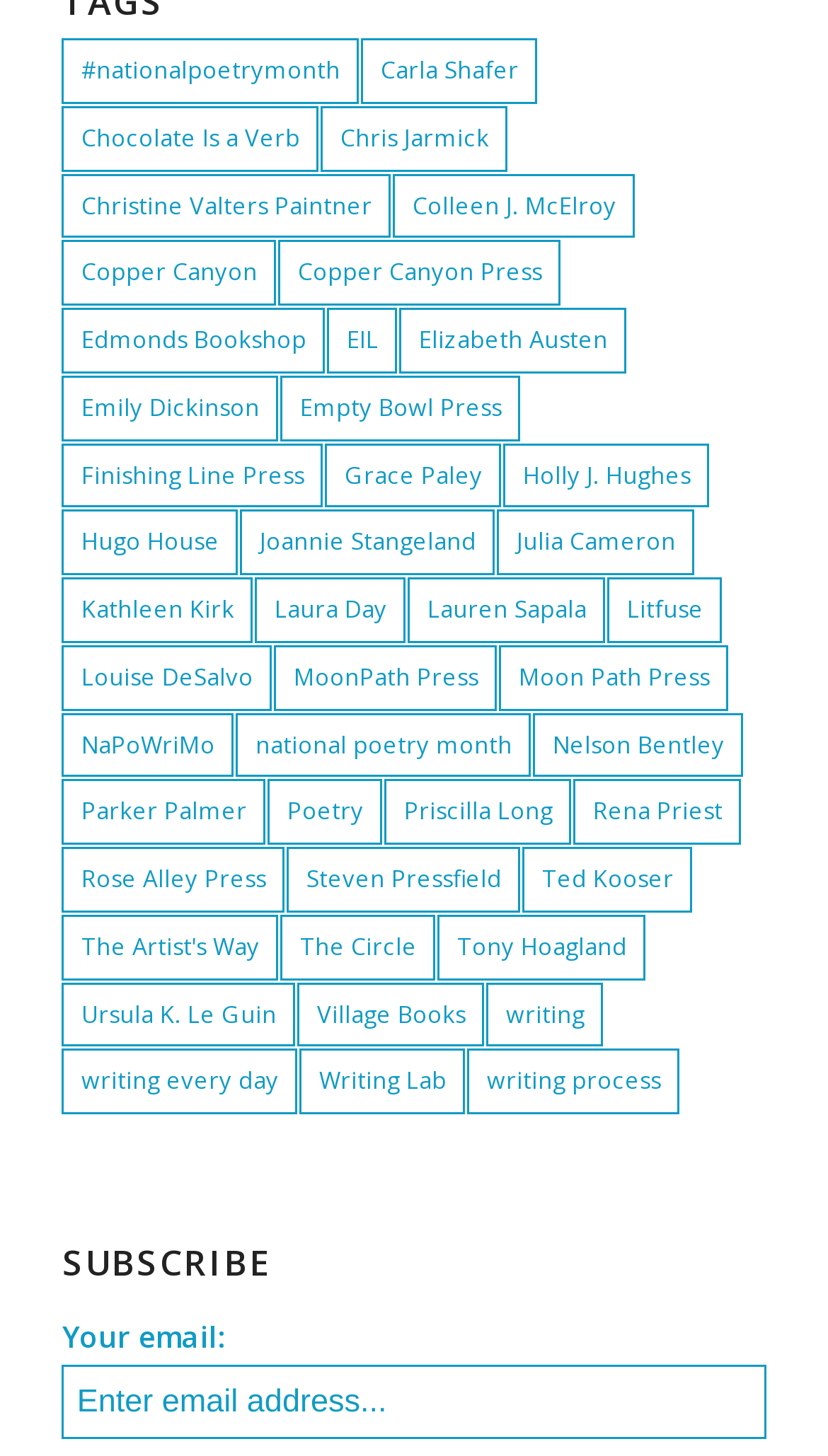Can you give a detailed response to the following question using the information from the image? Is there a search function on this webpage?

After examining the webpage, I did not find any search bar or search function, indicating that there is no search function available on this webpage.